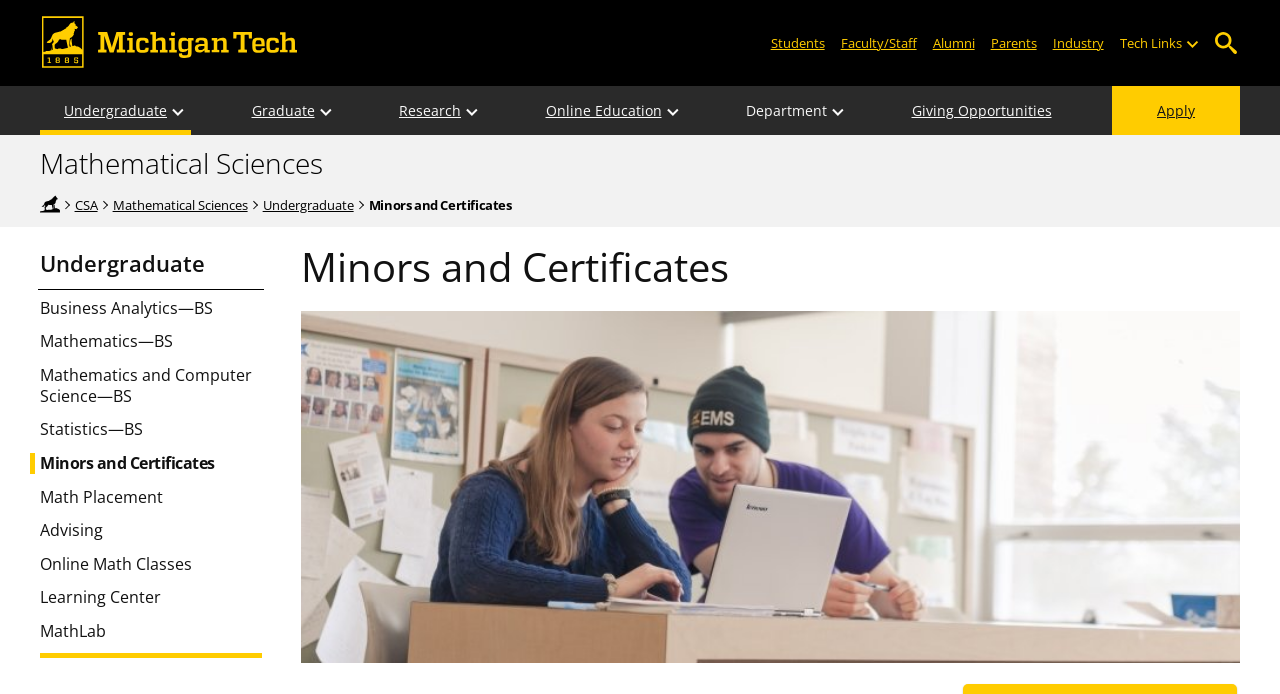Identify and extract the heading text of the webpage.

Minors and Certificates